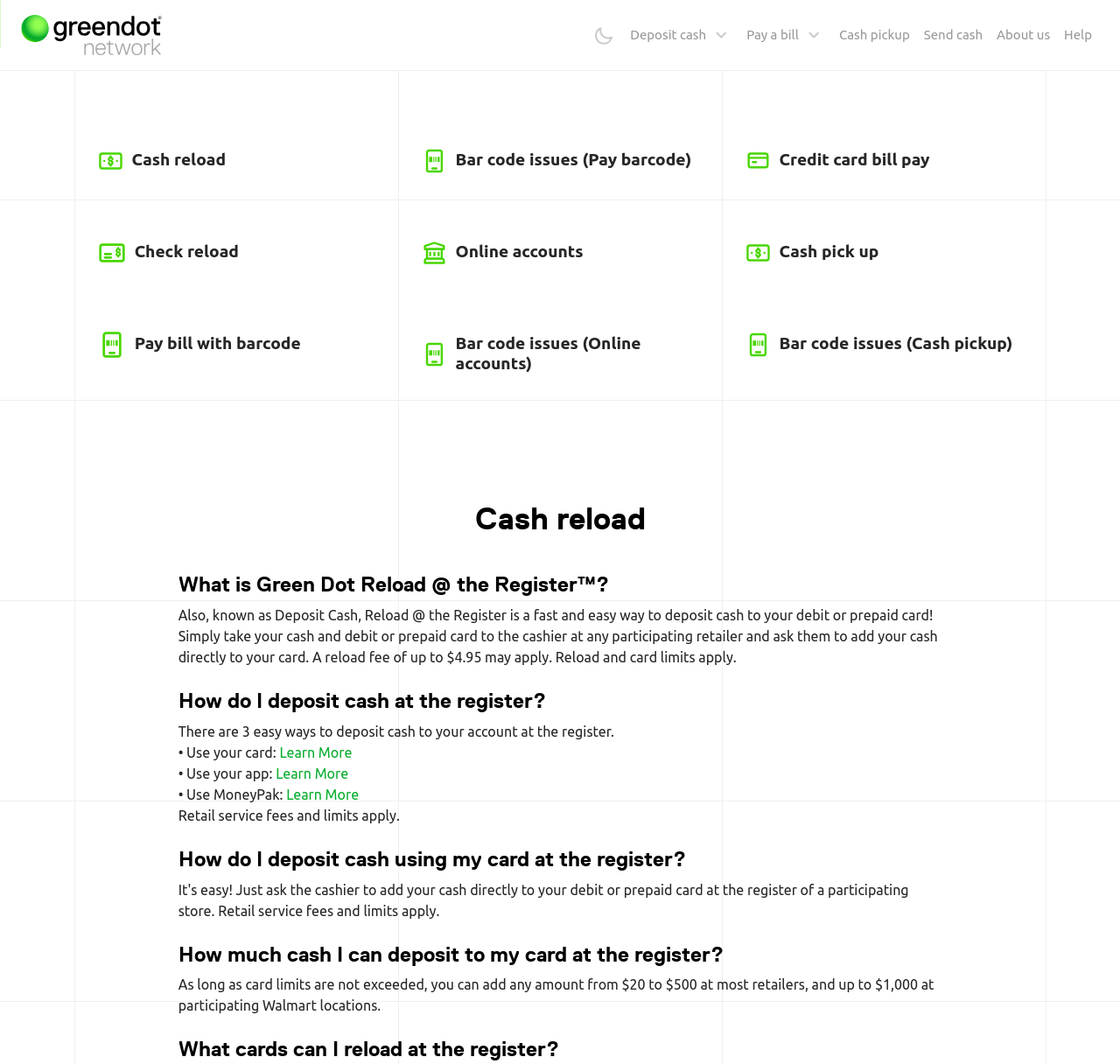Find the bounding box coordinates of the clickable area that will achieve the following instruction: "Click on About us".

[0.884, 0.01, 0.944, 0.055]